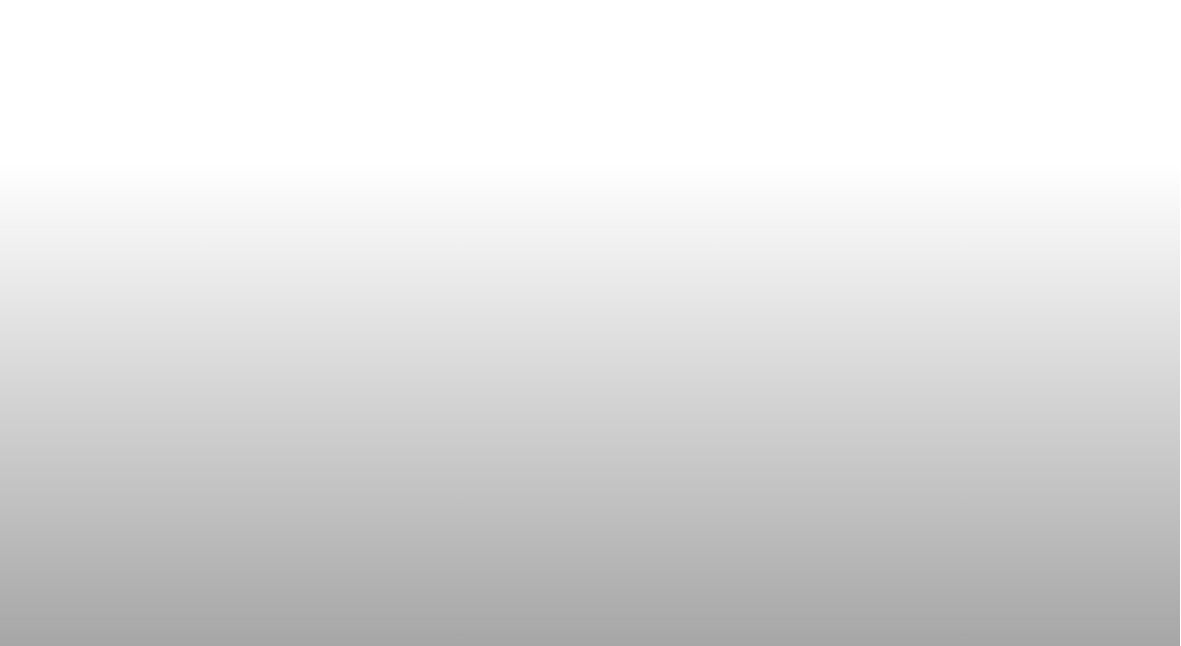Describe all the elements in the image with great detail.

The image relates to the article titled "Will My Wife Get My VA Disability When I Die?" which discusses important aspects of VA disability benefits in the context of family law and posthumous claims. Accompanying the article is a header featuring the publication date, December 8, 2023, highlighting its relevance and timeliness. The linked content is aimed at individuals seeking clarity on the provisions surrounding VA disability benefits, especially concerning what happens to these benefits after the death of a veteran.